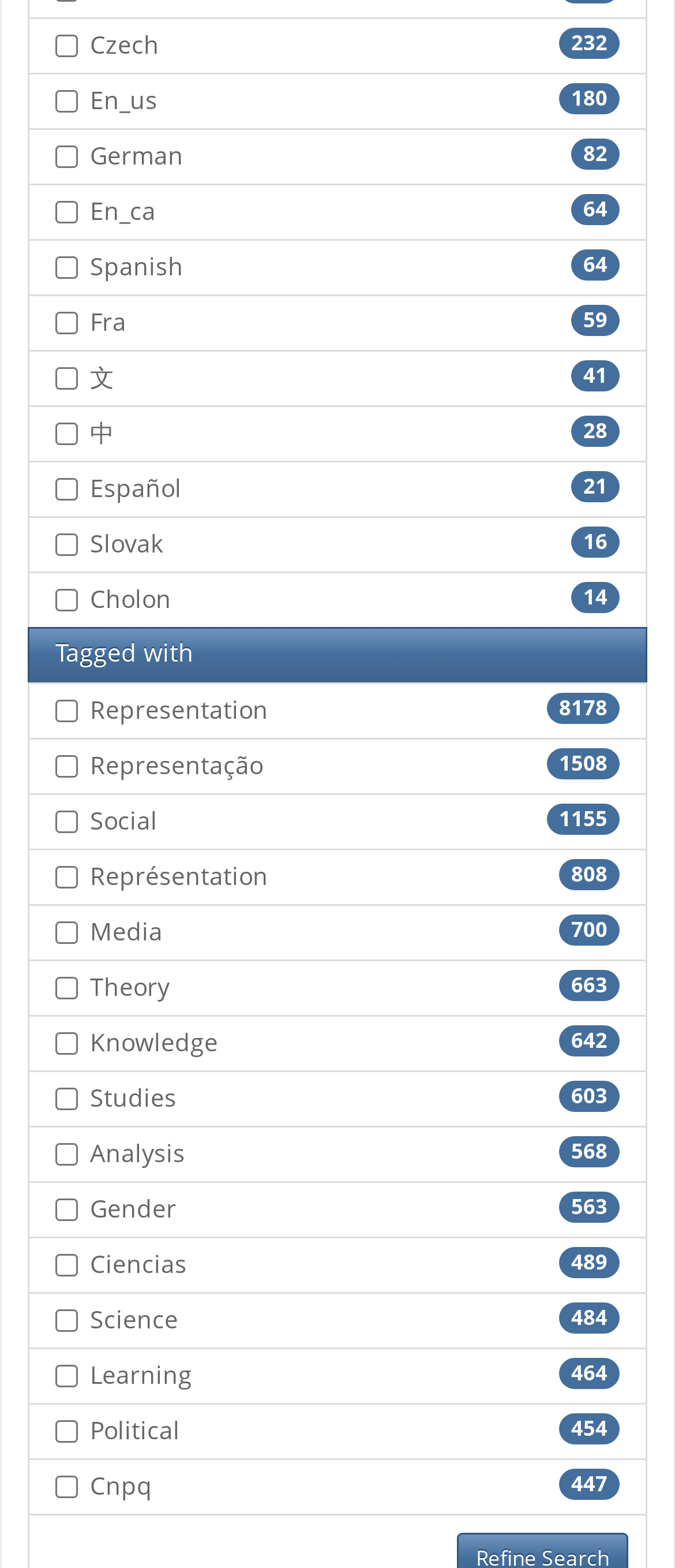For the given element description parent_node: German name="language[]" value="german", determine the bounding box coordinates of the UI element. The coordinates should follow the format (top-left x, top-left y, bottom-right x, bottom-right y) and be within the range of 0 to 1.

[0.082, 0.093, 0.115, 0.107]